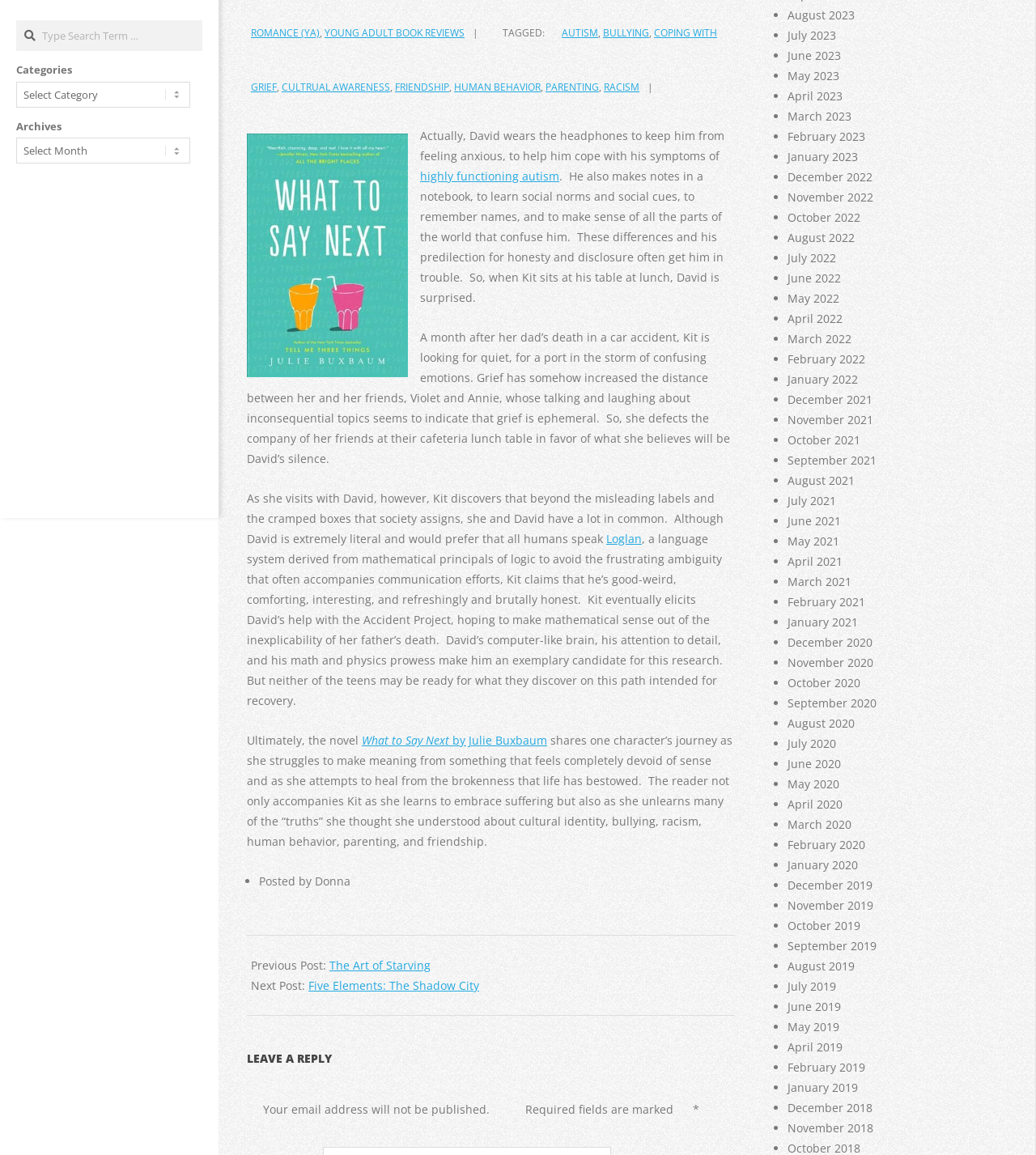Determine the bounding box coordinates for the HTML element mentioned in the following description: "December 2022". The coordinates should be a list of four floats ranging from 0 to 1, represented as [left, top, right, bottom].

[0.76, 0.146, 0.842, 0.16]